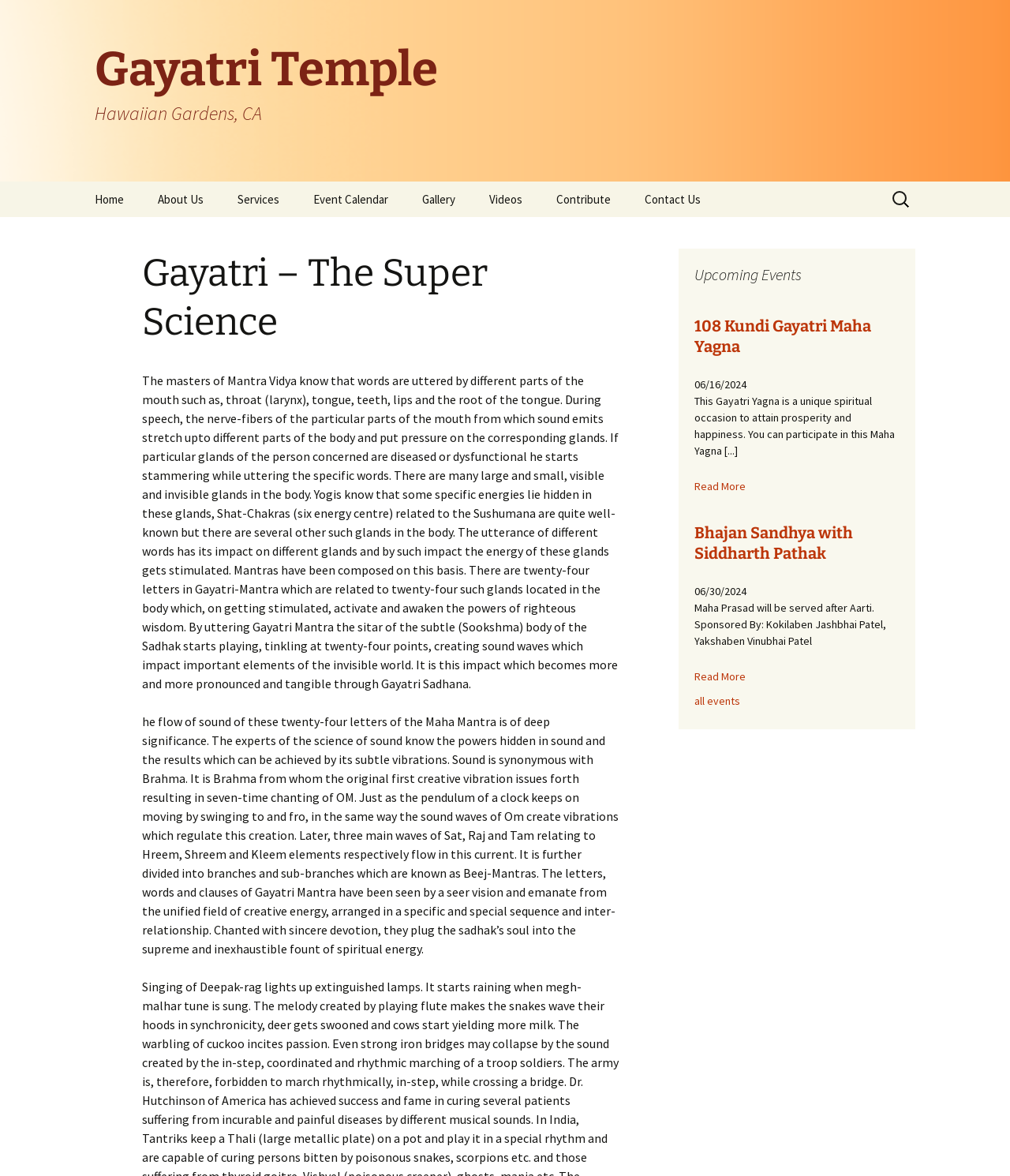Please identify the bounding box coordinates of the clickable region that I should interact with to perform the following instruction: "Read more about the 108 Kundi Gayatri Maha Yagna event". The coordinates should be expressed as four float numbers between 0 and 1, i.e., [left, top, right, bottom].

[0.688, 0.407, 0.738, 0.419]